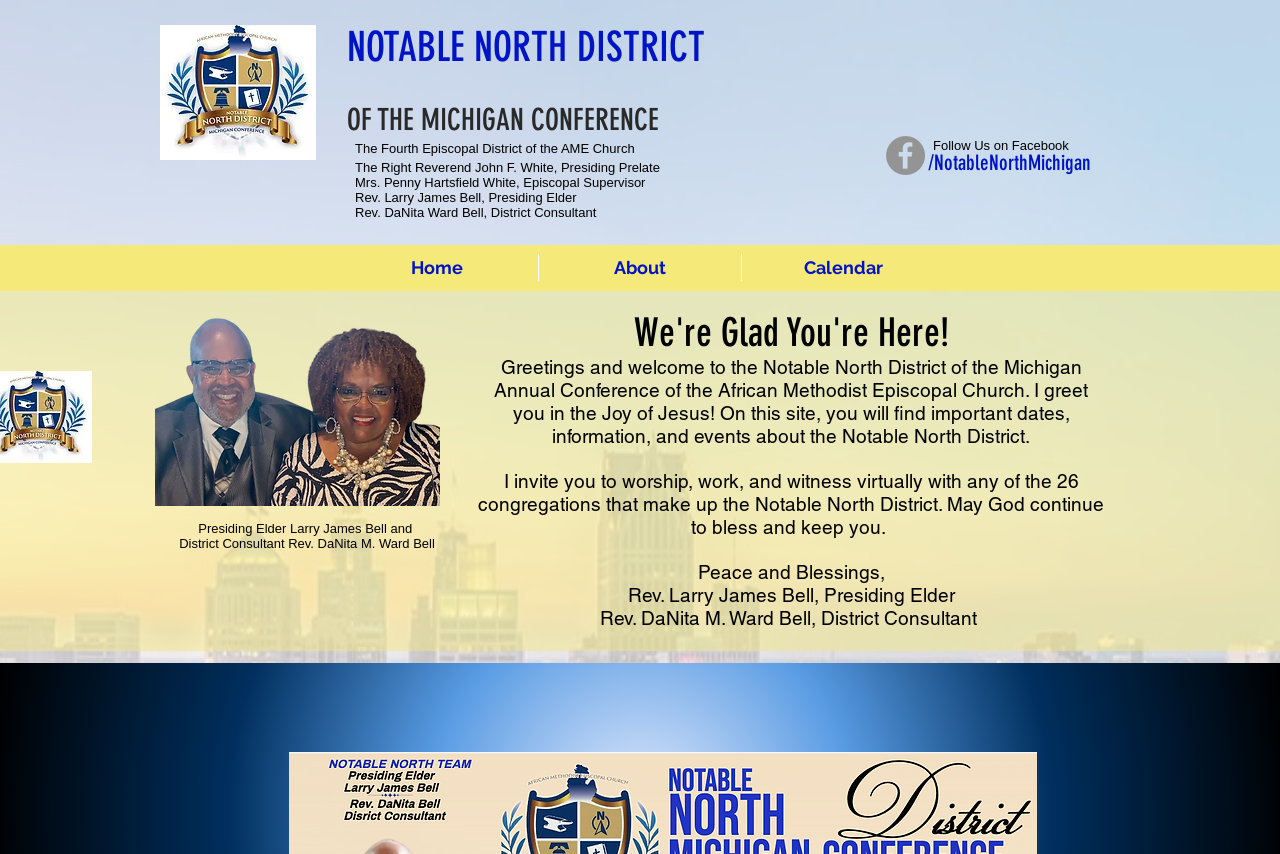Look at the image and answer the question in detail:
What is the purpose of the social bar?

I found the answer by looking at the list element with the text 'Social Bar' and its child link element with the text 'Facebook'. This suggests that the social bar is used to follow the Notable North District on Facebook.